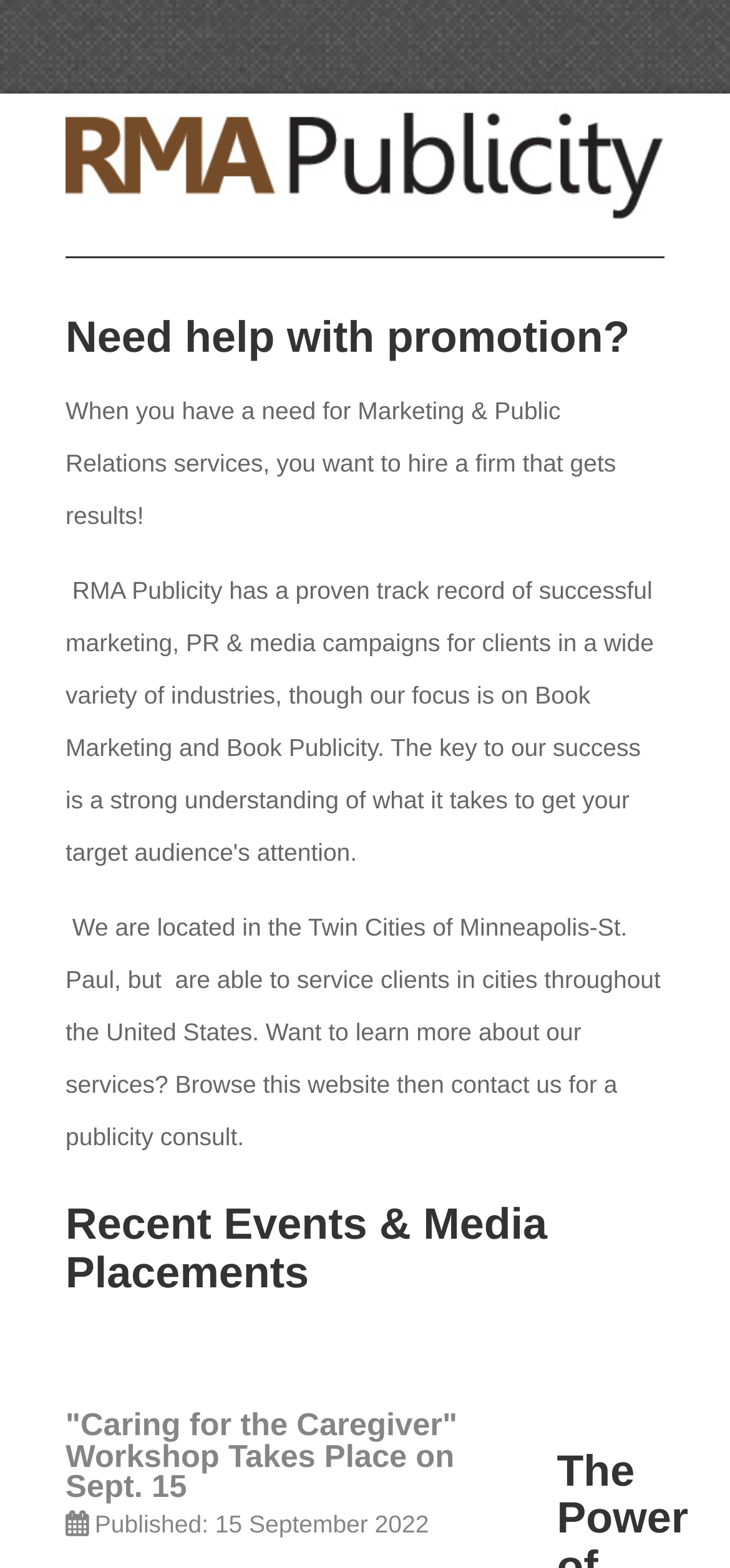What can you do on this website?
Please provide a comprehensive answer based on the details in the screenshot.

I found the website's purpose by reading the static text element that says 'Want to learn more about our services? Browse this website then contact us for a publicity consult.'. This text is located in the middle of the page and provides information about what users can do on this website.